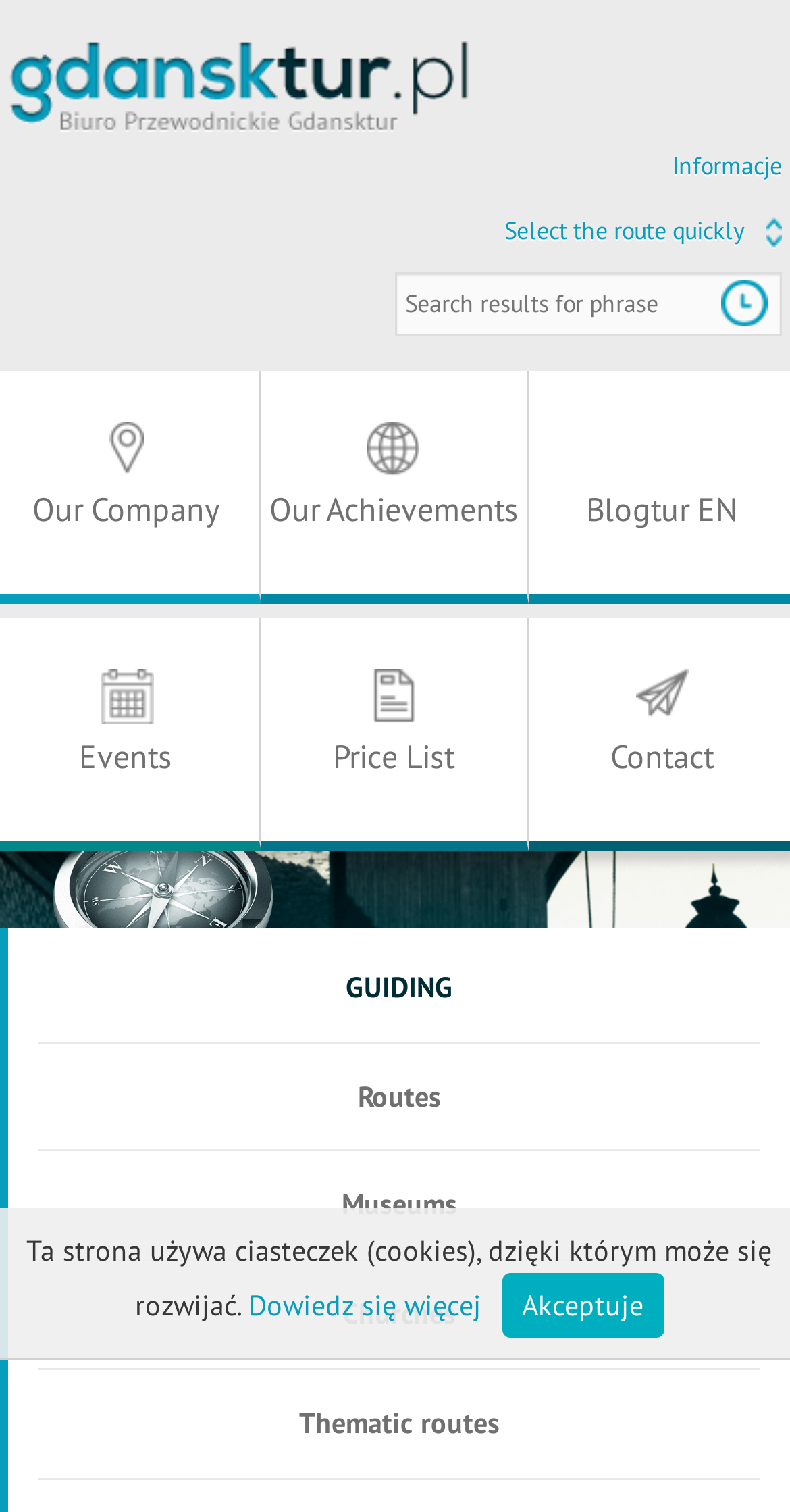Determine the coordinates of the bounding box that should be clicked to complete the instruction: "Get information". The coordinates should be represented by four float numbers between 0 and 1: [left, top, right, bottom].

[0.852, 0.099, 0.99, 0.119]